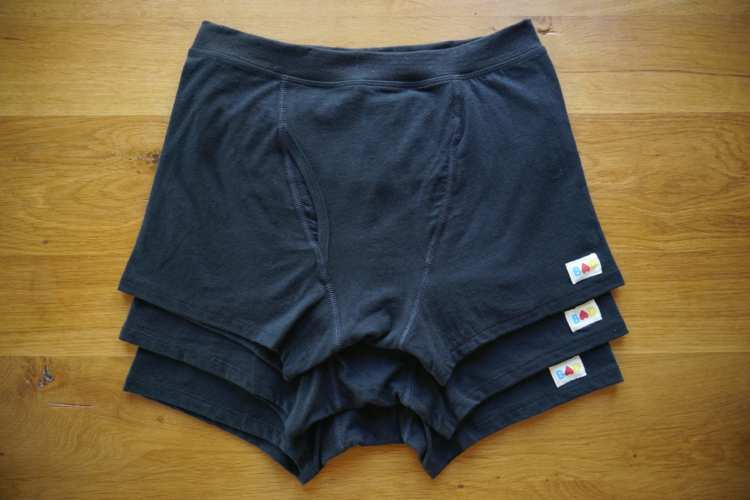What is the purpose of the iLoveBad logo on the waistband?
From the image, provide a succinct answer in one word or a short phrase.

To highlight ethical manufacturing practices